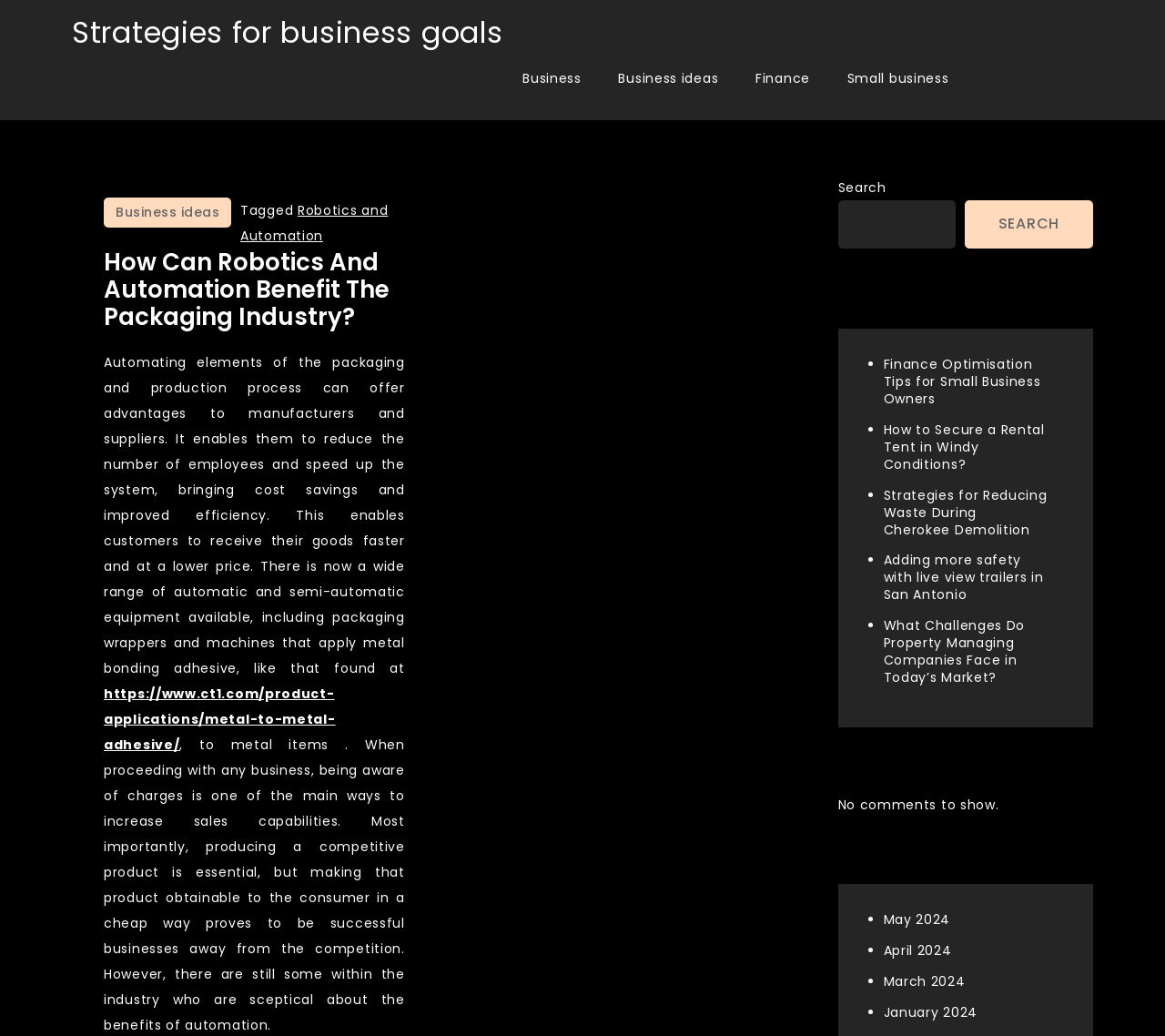Please locate the clickable area by providing the bounding box coordinates to follow this instruction: "Explore archives from May 2024".

[0.758, 0.879, 0.816, 0.897]